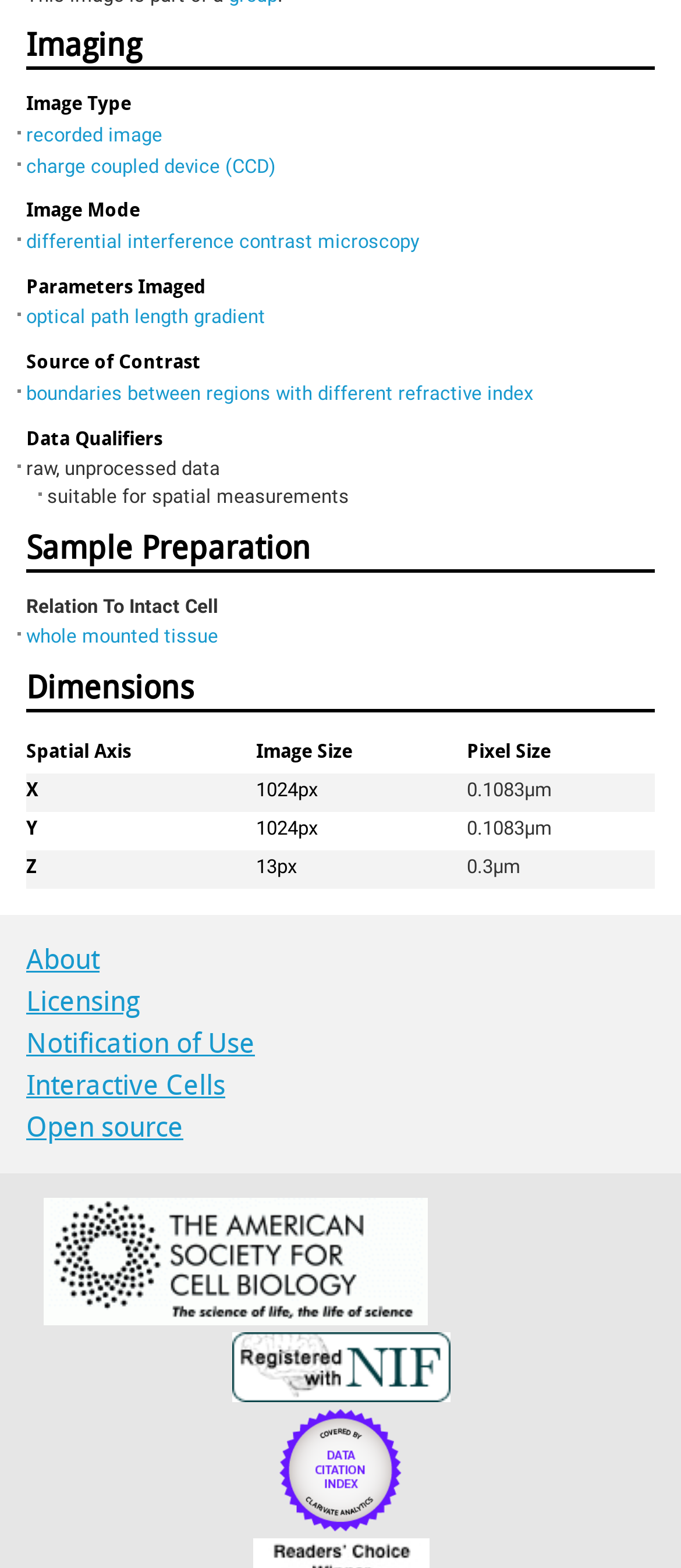Can you provide the bounding box coordinates for the element that should be clicked to implement the instruction: "click on 'About'"?

[0.038, 0.602, 0.146, 0.623]